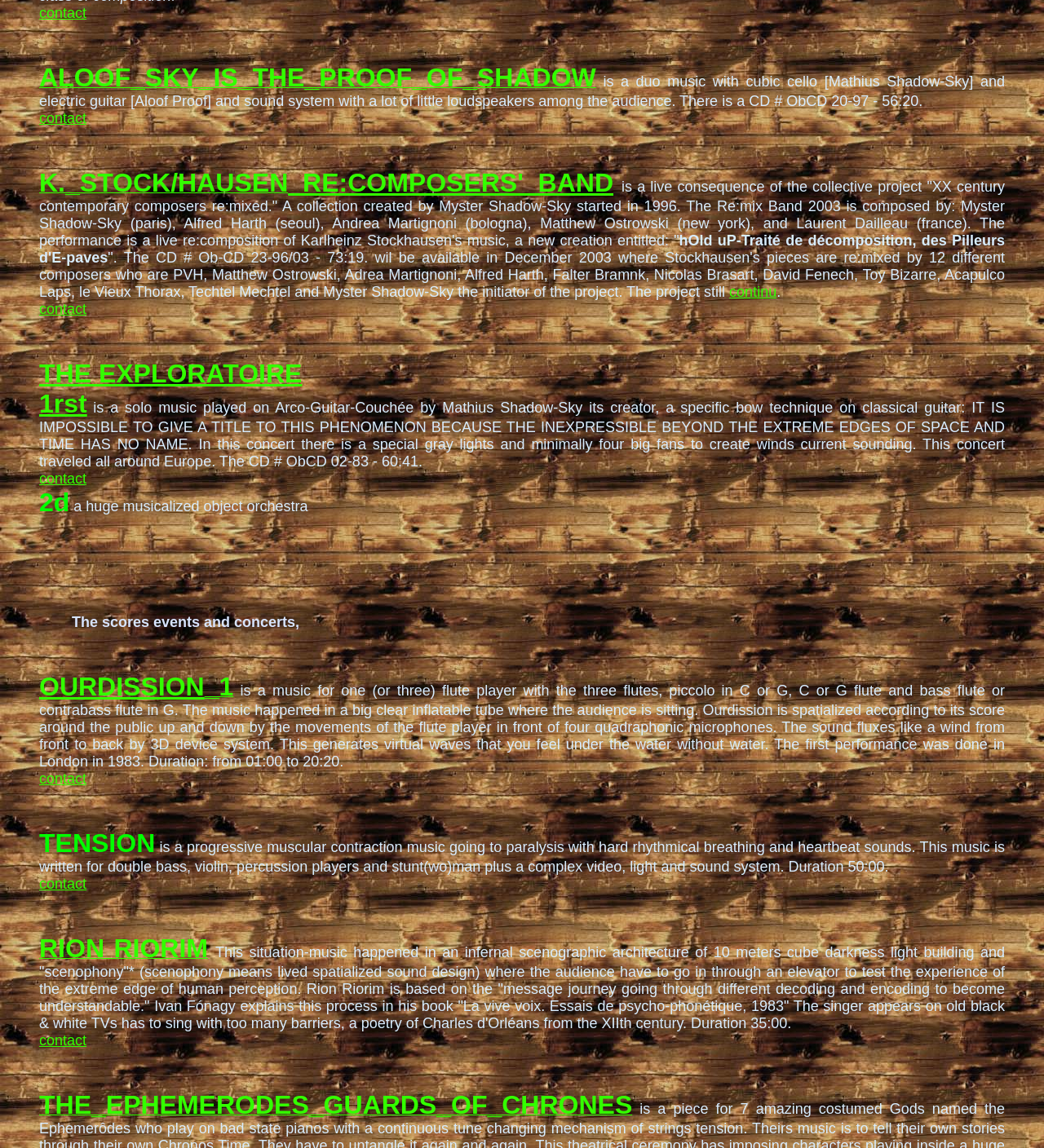Identify the bounding box coordinates of the area you need to click to perform the following instruction: "learn more about ALOOF_SKY_IS_THE_PROOF_OF_SHADOW".

[0.038, 0.065, 0.571, 0.077]